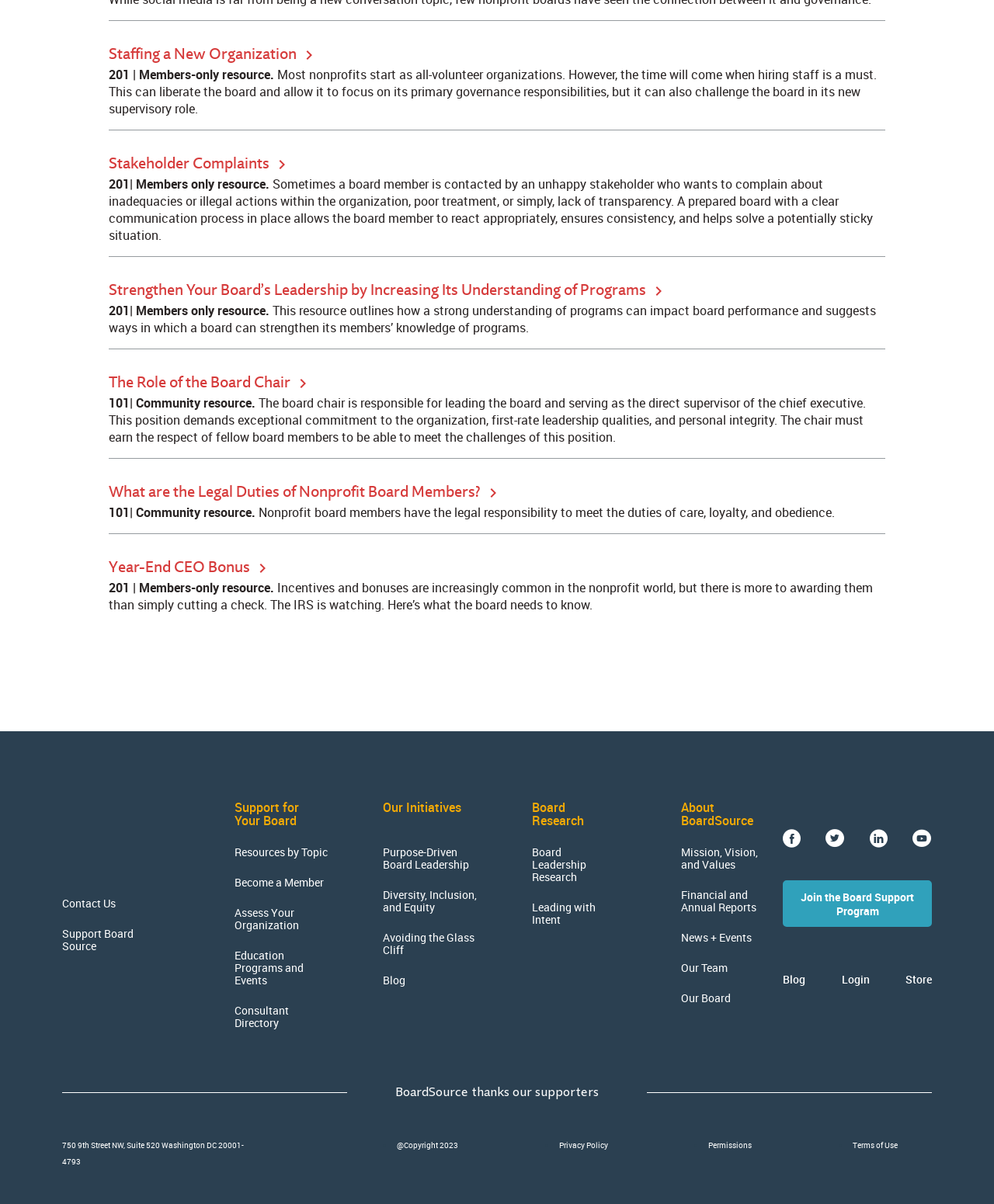Locate the bounding box coordinates of the element's region that should be clicked to carry out the following instruction: "Read 'The Role of the Board Chair'". The coordinates need to be four float numbers between 0 and 1, i.e., [left, top, right, bottom].

[0.109, 0.309, 0.314, 0.325]